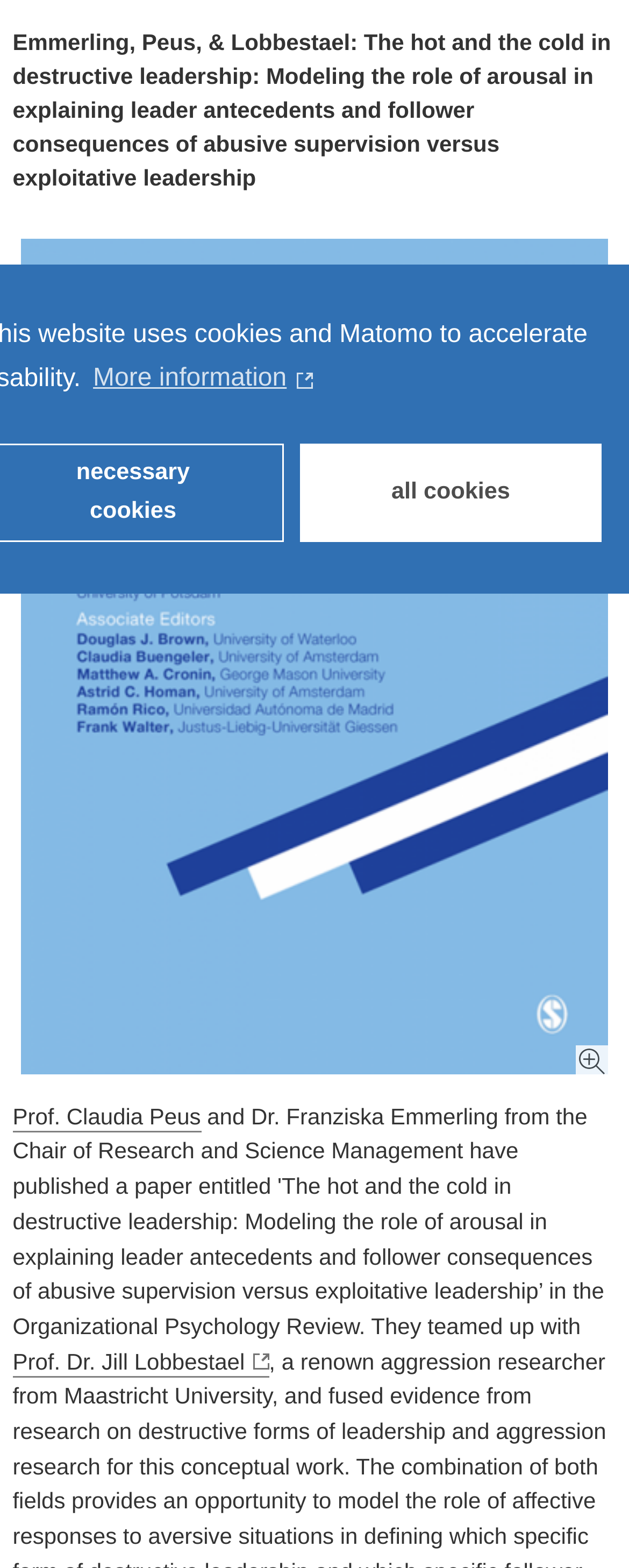Identify the bounding box for the described UI element: "aria-label="Open gallery here"".

[0.033, 0.152, 0.967, 0.687]